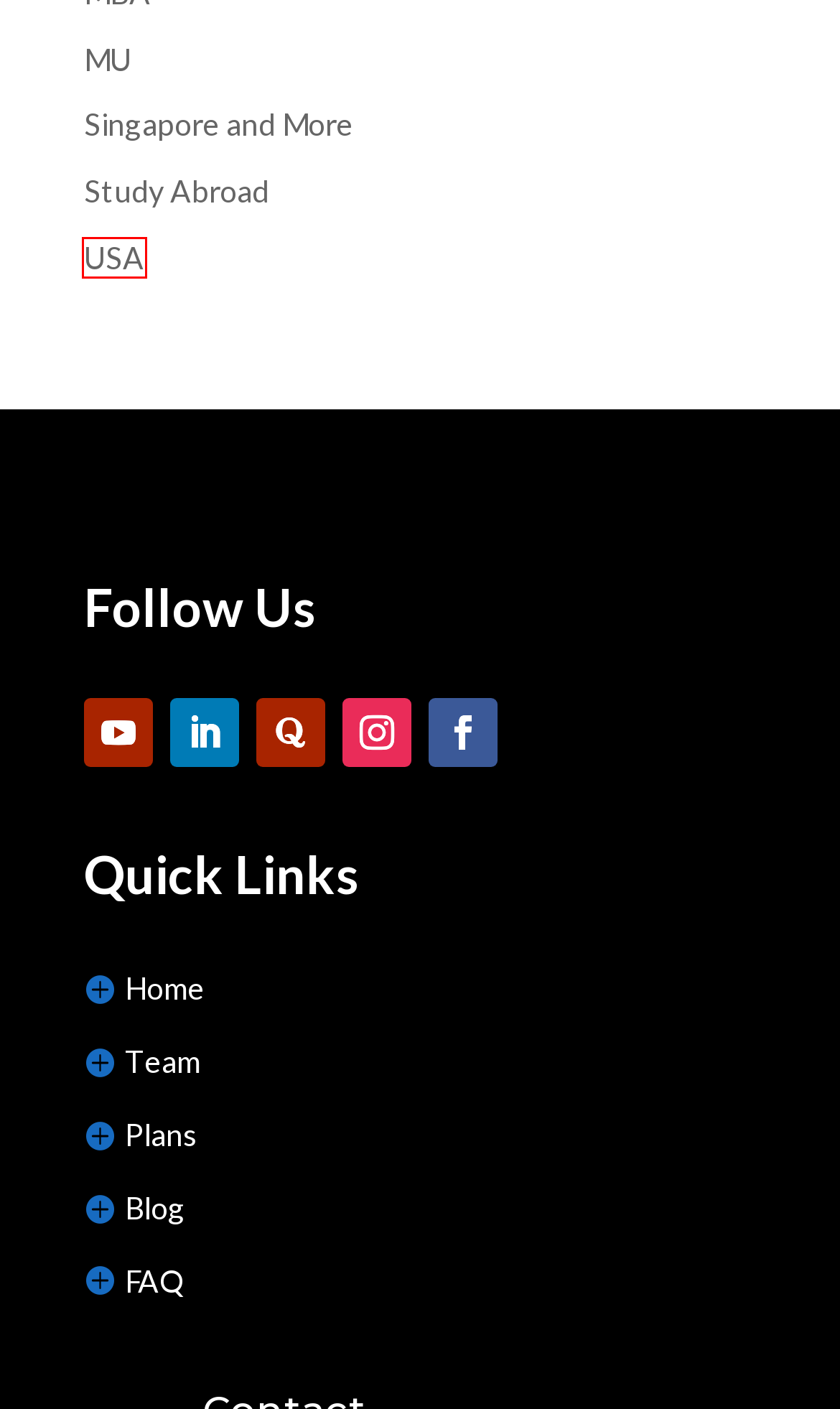Observe the screenshot of a webpage with a red bounding box around an element. Identify the webpage description that best fits the new page after the element inside the bounding box is clicked. The candidates are:
A. ISB Admissions | ISB Placements | ISB Essays | ISB Interview | MBA Essays | GMAT Strategy
B. ISB PGP | EEO | PGPMax | MFAB | PGPpro | ISB Essays | ISB Interviews
C. Singapore and More - Strategy4GMAT
D. USA - Strategy4GMAT
E. All Our Admission Consultants Are ISB Alumni
F. MU - Strategy4GMAT
G. MBA Admission | MBA Essays | GMAT Prep | GMAT Coaching
H. Study Abroad - Strategy4GMAT

D